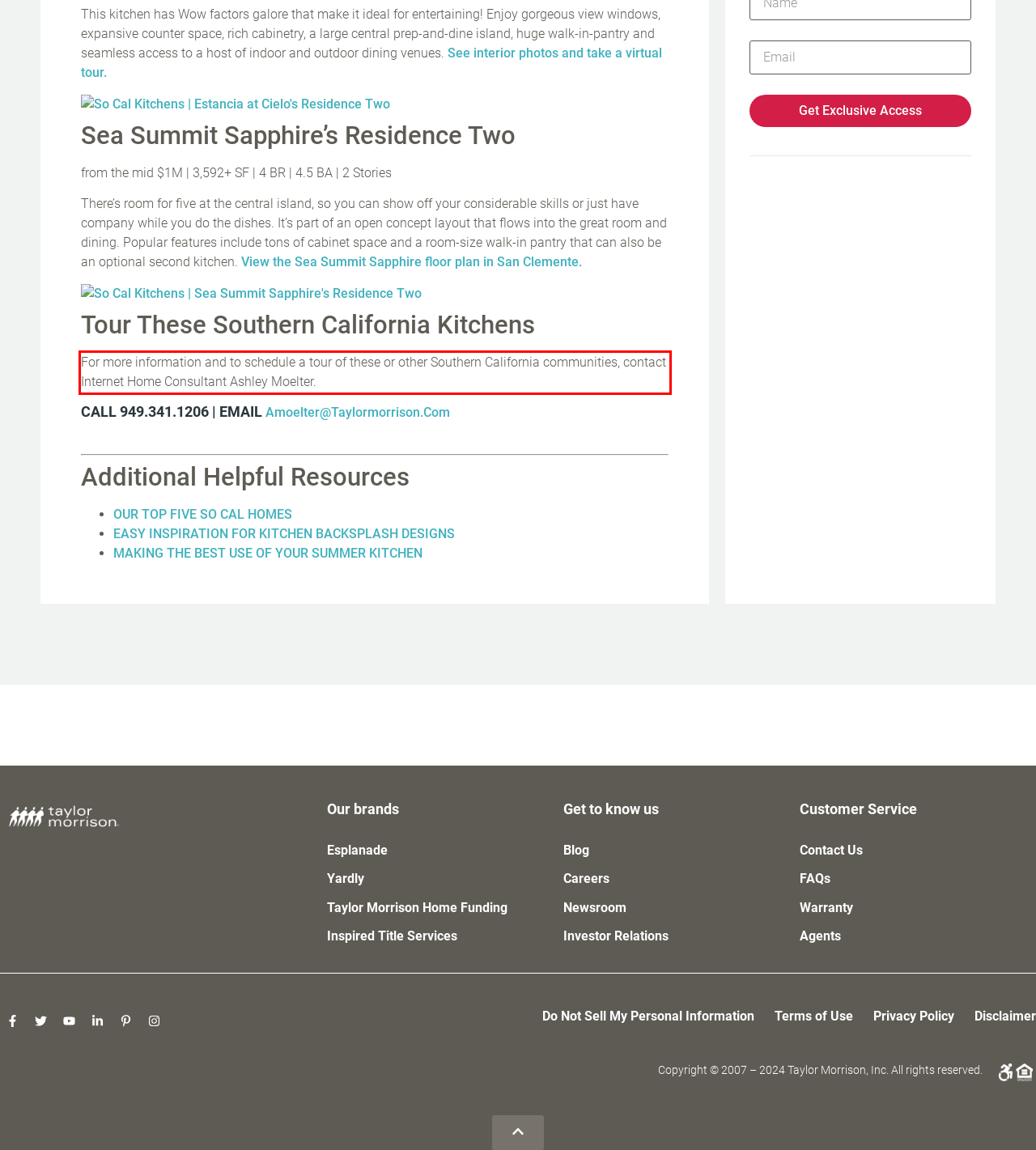The screenshot you have been given contains a UI element surrounded by a red rectangle. Use OCR to read and extract the text inside this red rectangle.

For more information and to schedule a tour of these or other Southern California communities, contact Internet Home Consultant Ashley Moelter.